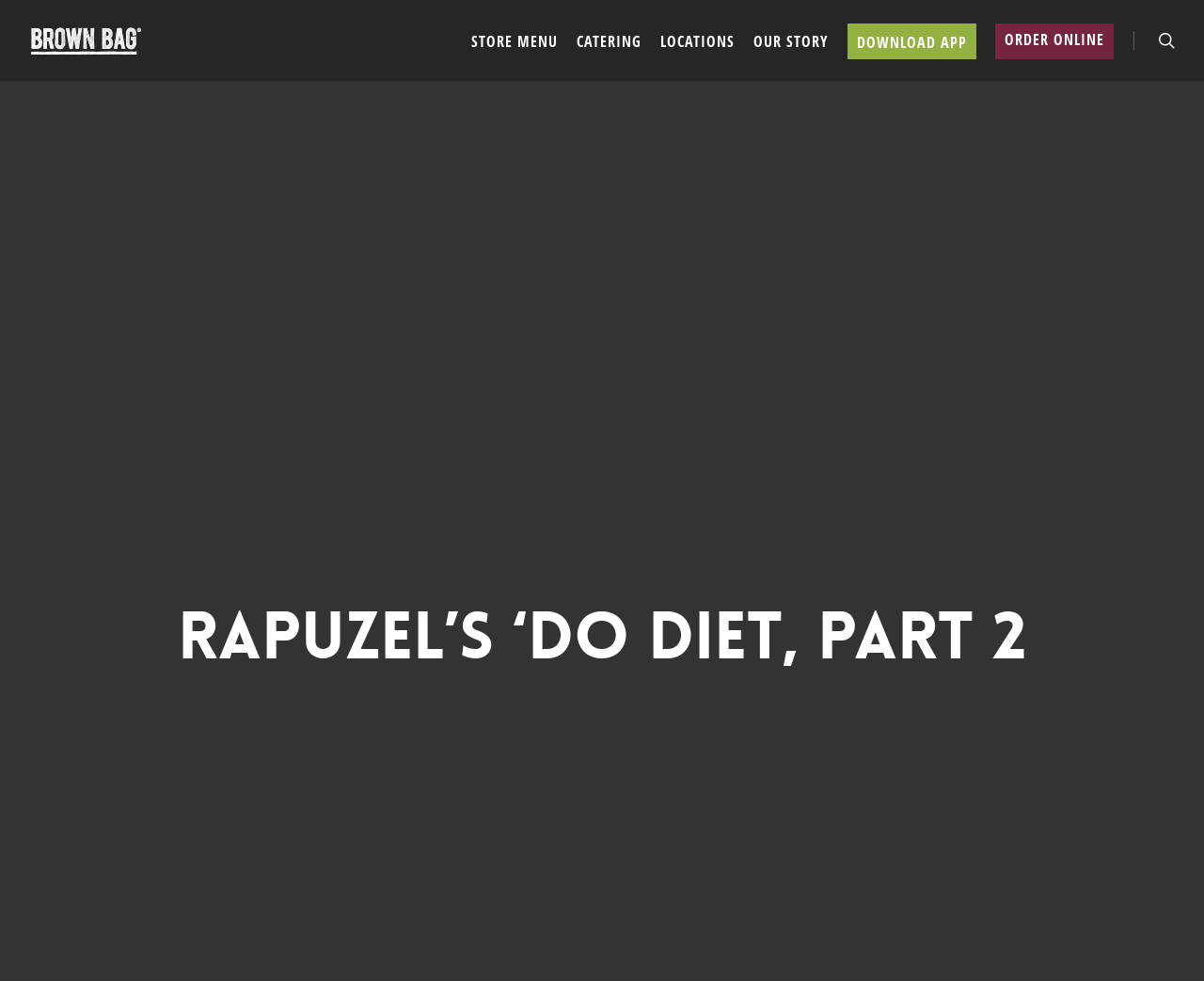Determine the bounding box for the described HTML element: "Catering". Ensure the coordinates are four float numbers between 0 and 1 in the format [left, top, right, bottom].

[0.471, 0.034, 0.541, 0.049]